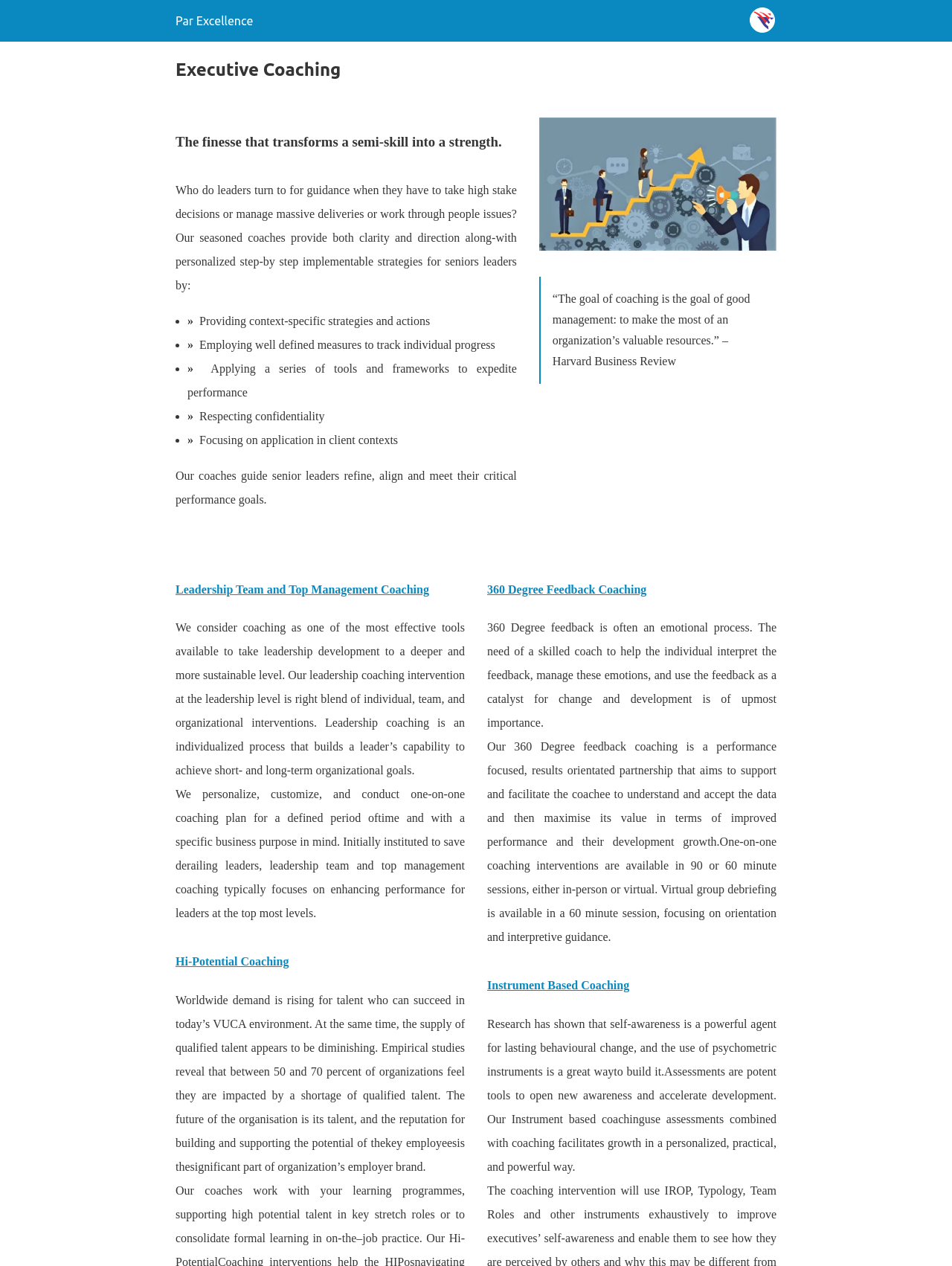Provide a brief response using a word or short phrase to this question:
What is the goal of Instrument Based Coaching?

Lasting behavioral change